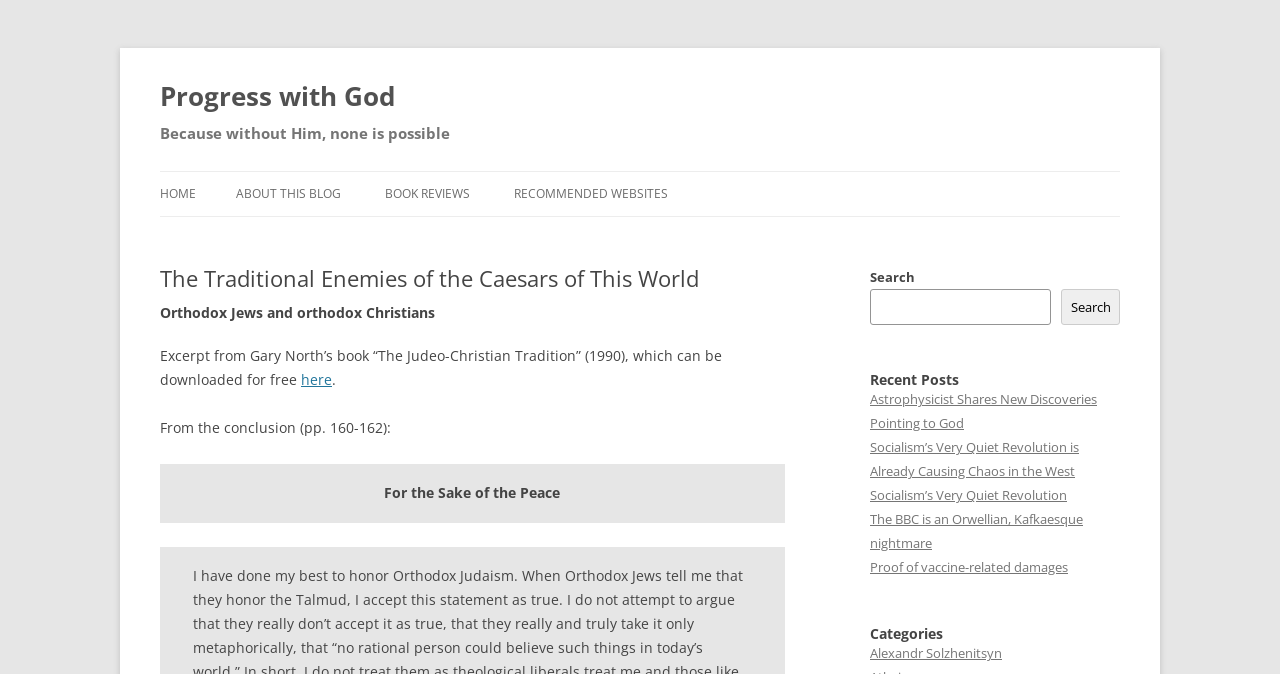Create a detailed narrative of the webpage’s visual and textual elements.

The webpage is titled "The Traditional Enemies of the Caesars of This World | Progress with God" and has a heading that reads "Progress with God" at the top left corner. Below this heading is another heading that says "Because without Him, none is possible". 

On the top right side, there is a link to "Skip to content". Below this, there are four links in a row, namely "HOME", "ABOUT THIS BLOG", "BOOK REVIEWS", and "RECOMMENDED WEBSITES". 

The main content of the webpage is divided into two sections. The left section has a heading that reads "The Traditional Enemies of the Caesars of This World" and discusses Orthodox Jews and orthodox Christians. Below this, there is an excerpt from a book "The Judeo-Christian Tradition" by Gary North, which can be downloaded for free. The excerpt is followed by a quote from the book's conclusion.

On the right side, there is a search bar with a button labeled "Search". Below this, there is a section titled "Recent Posts" that lists five article links, including "Astrophysicist Shares New Discoveries Pointing to God", "Socialism’s Very Quiet Revolution is Already Causing Chaos in the West", and others. 

At the bottom right corner, there is a section titled "Categories" with a single link to "Alexandr Solzhenitsyn".